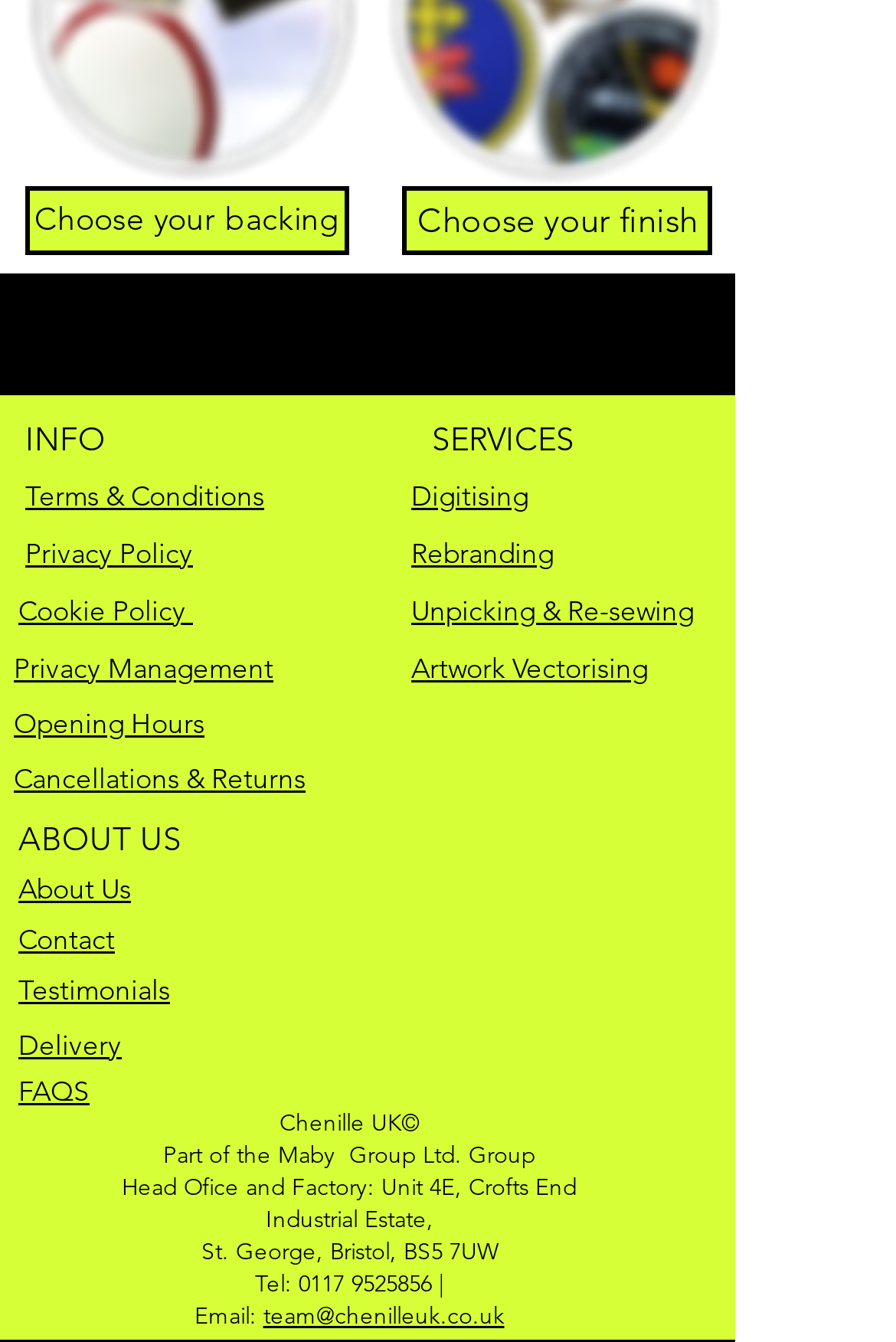Please answer the following question using a single word or phrase: 
What is the main topic of the 'INFO' section?

Terms and Conditions